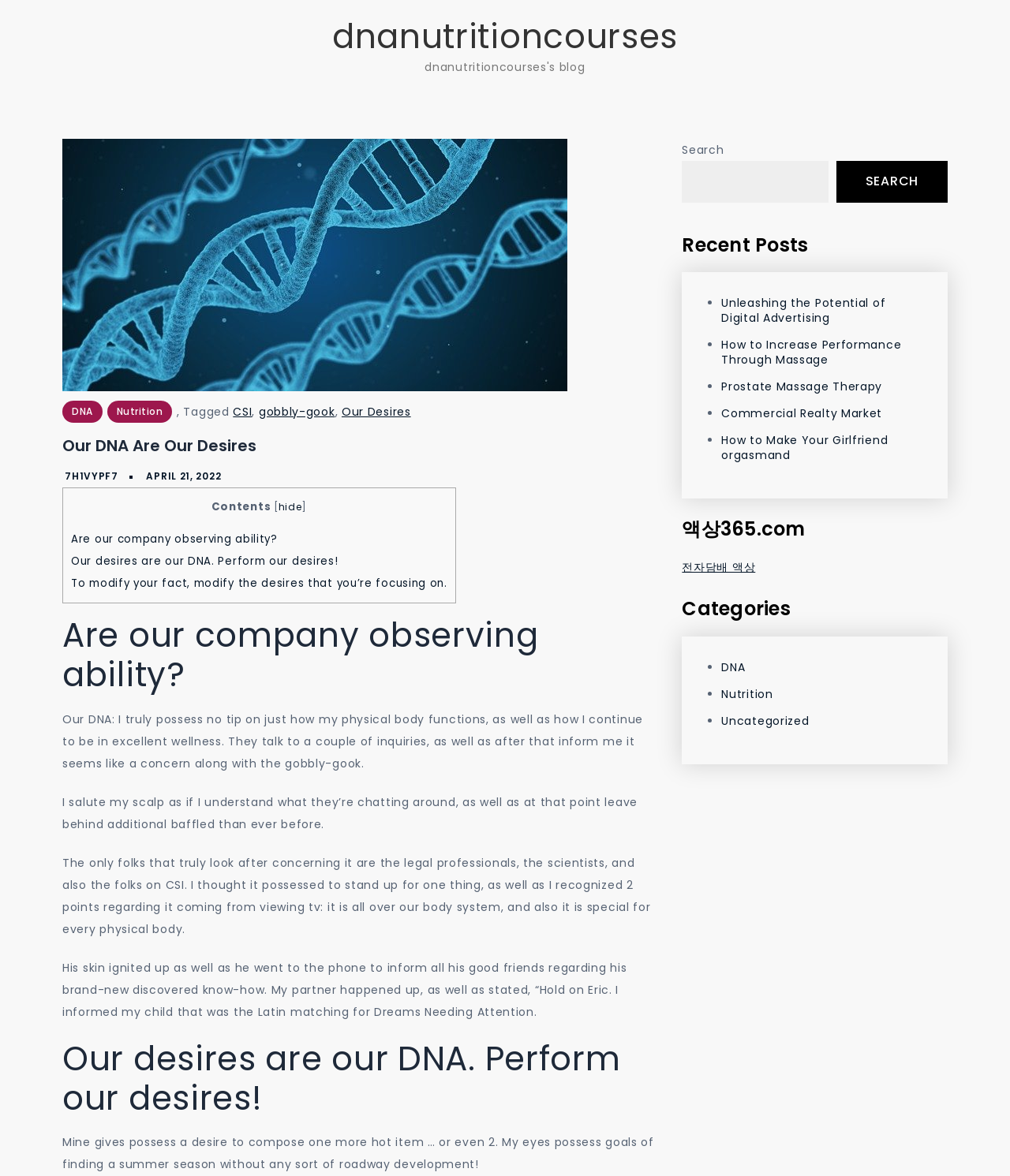Pinpoint the bounding box coordinates of the element to be clicked to execute the instruction: "Click the link to Categories".

[0.675, 0.509, 0.938, 0.528]